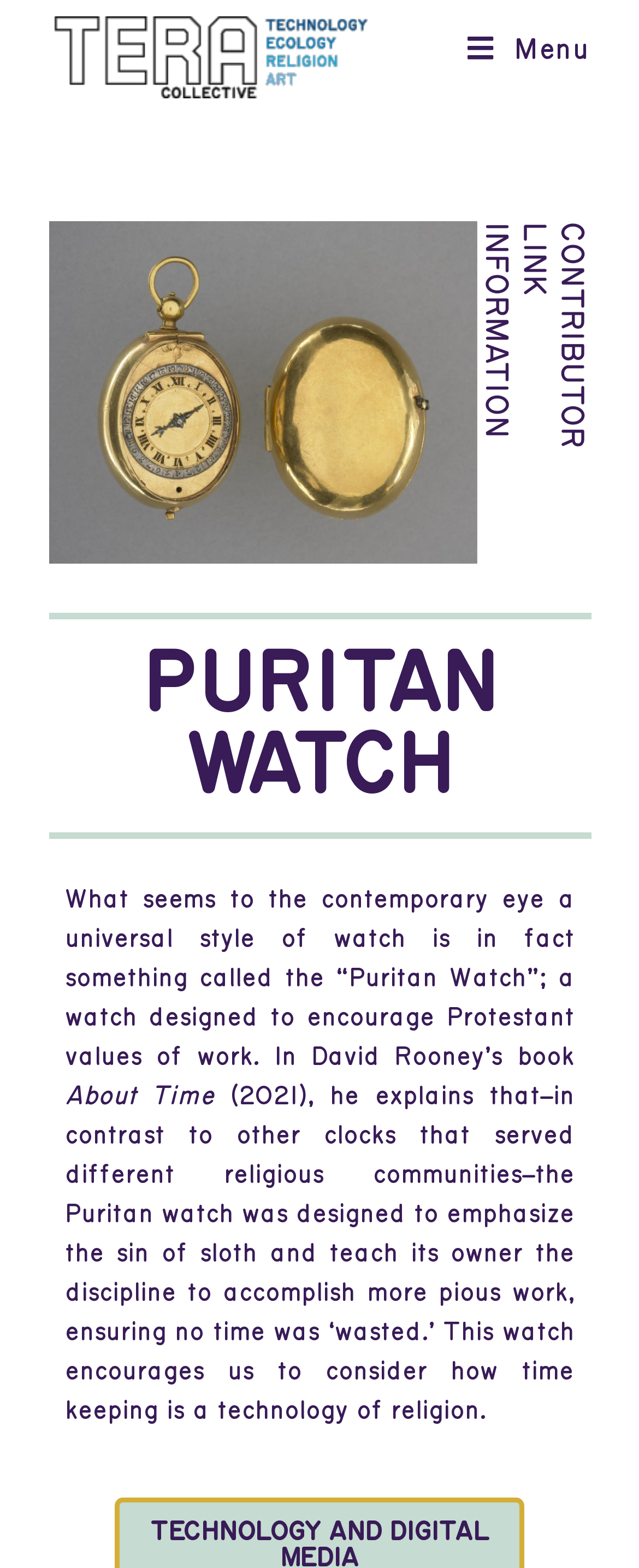Find the bounding box coordinates for the UI element whose description is: "alt="TERA Collective"". The coordinates should be four float numbers between 0 and 1, in the format [left, top, right, bottom].

[0.077, 0.027, 0.579, 0.044]